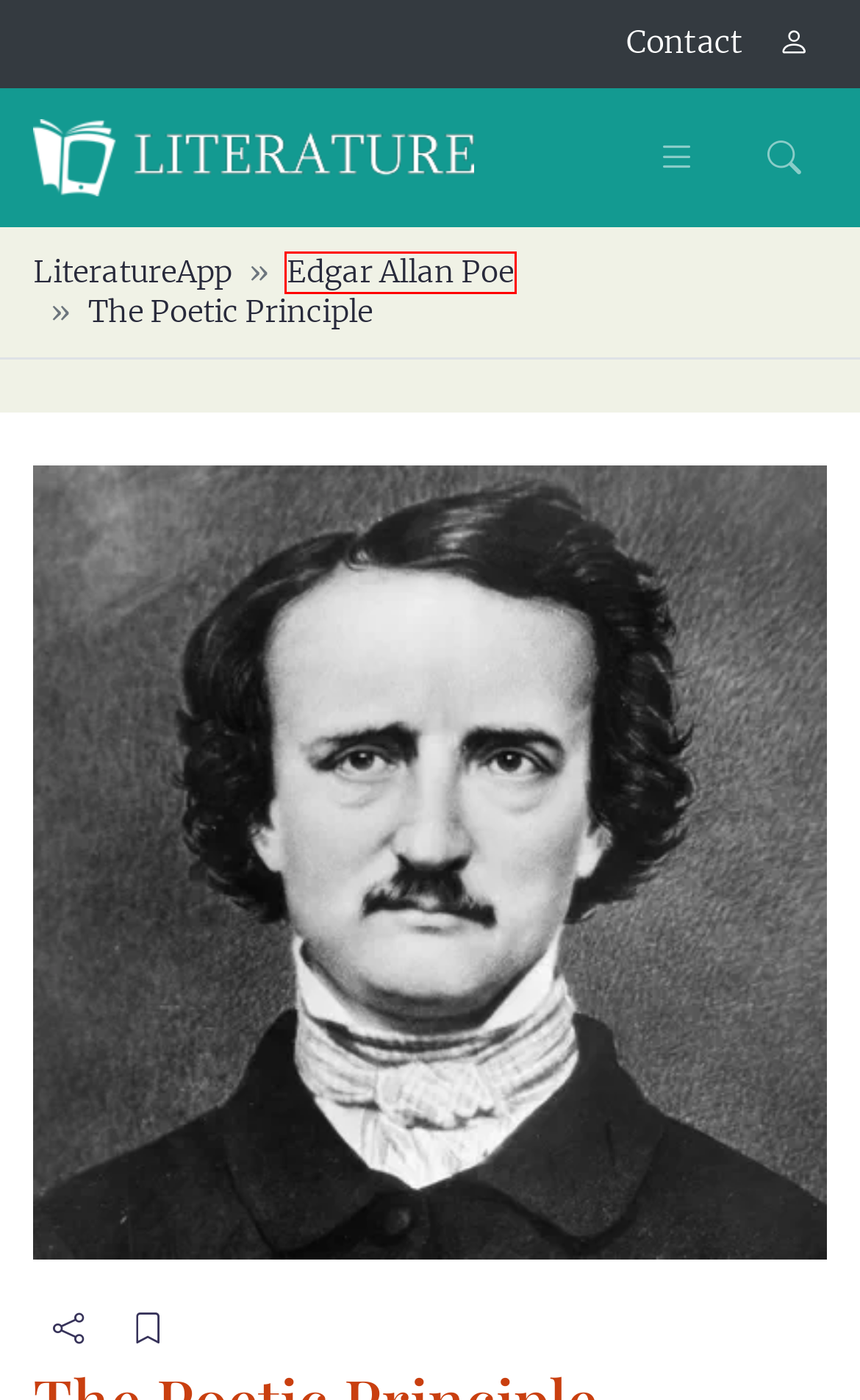Given a screenshot of a webpage with a red bounding box highlighting a UI element, determine which webpage description best matches the new webpage that appears after clicking the highlighted element. Here are the candidates:
A. The Sphinx by Edgar Allan Poe
B. Four Beasts in One by Edgar Allan Poe
C. English literature notes, articles, summary, text and literary terms
D. Eleonora by Edgar Allan Poe
E. Edgar Allan Poe: Biography and literary works
F. Diddling by Edgar Allan Poe
G. The Conqueror Worm by Edgar Allan Poe
H. Login

E